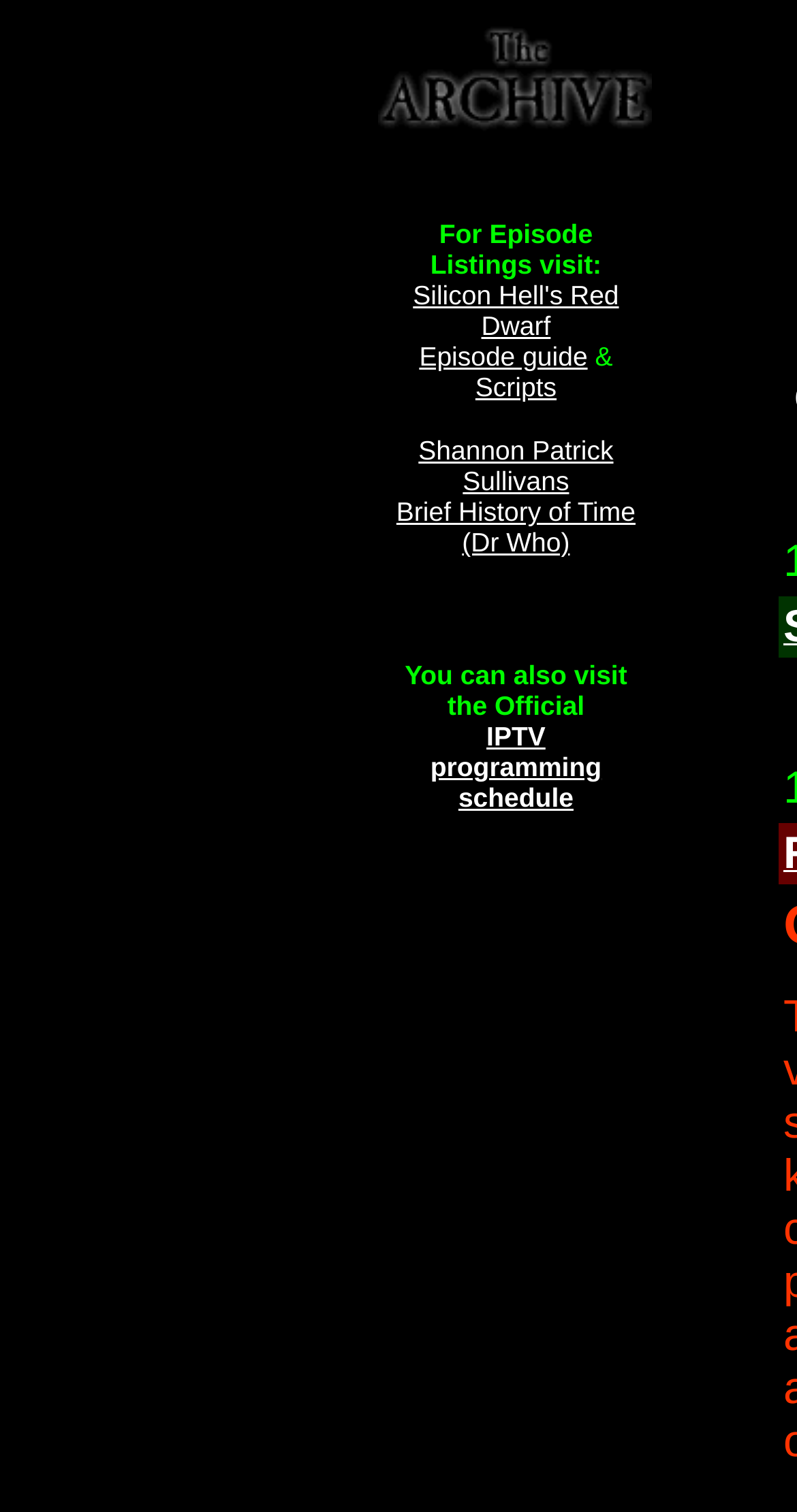Summarize the webpage with a detailed and informative caption.

The webpage is about IPTV's Sci-Fi Friday Night programming, specifically featuring Red Dwarf, Doctor Who, and more. At the top, there is a link to "Back to the Archive" accompanied by an image with the same description. Below this, there is a section with text "For Episode" and "Listings visit:", followed by a link to "Silicon Hell's Red Dwarf Episode guide" and another link to "Scripts". 

To the right of these links, there is an ampersand (&) symbol. Further down, there is a link to "Shannon Patrick Sullivans Brief History of Time (Dr Who)", which takes up a significant amount of vertical space. Below this, there is a section with text "You can also visit" and "the Official", followed by a link to "IPTV" and another link to "programming schedule". The links and text are arranged in a vertical column, with some elements aligned to the left and others centered.